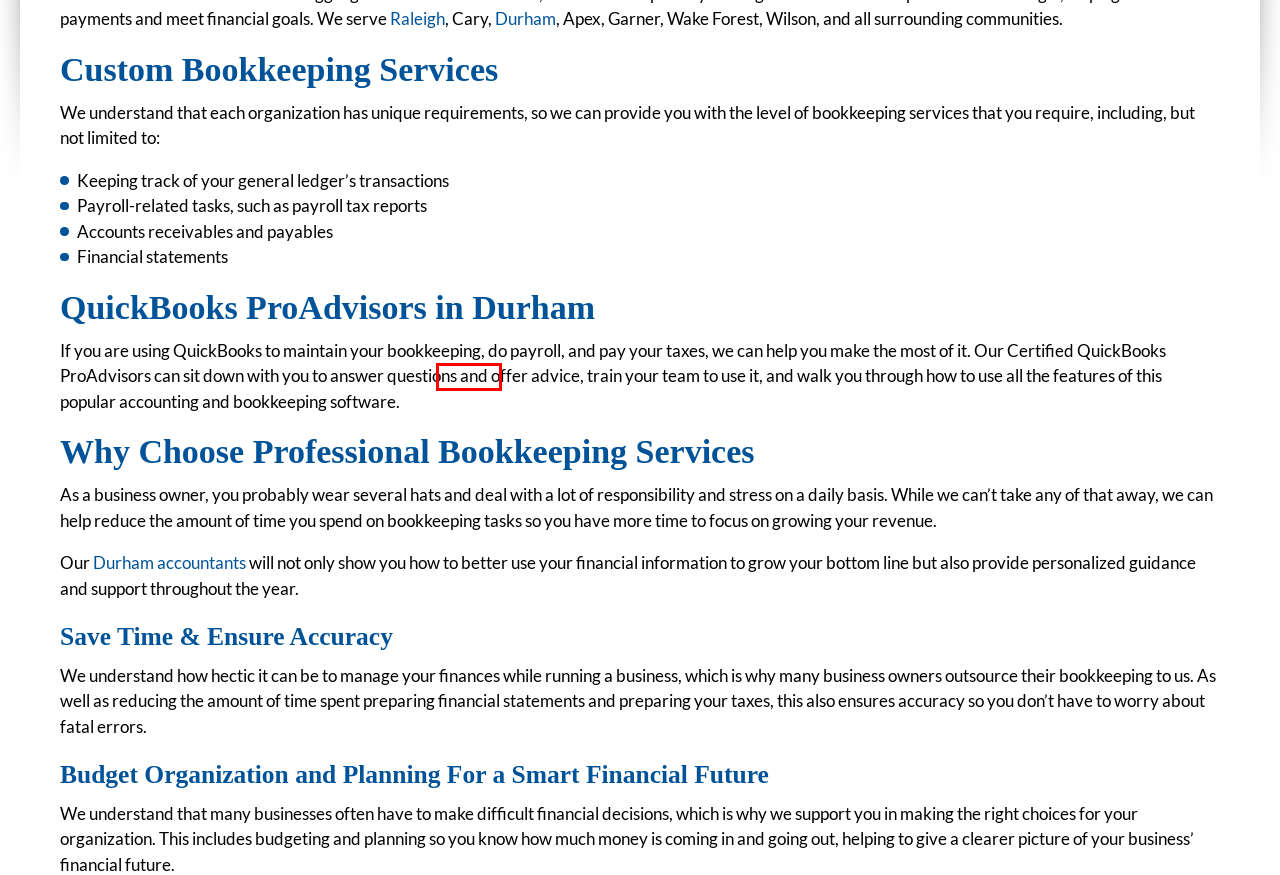Examine the screenshot of a webpage with a red bounding box around a UI element. Select the most accurate webpage description that corresponds to the new page after clicking the highlighted element. Here are the choices:
A. Customized Bookkeeping Services in Raleigh
B. LinkedIn Login, Sign in | LinkedIn
C. Financial Statement Services in Raleigh
D. Business Tax Accountant in Raleigh & the Triangle Area
E. Digital Marketing for Accountants, CPA and Accounting Firms
F. Tax Consulting Services in Raleigh | CPA Firm
G. Accounting & Tax Advice & News | Raleigh CPA firm
H. Durham CPA Firm, Steward Ingram & Cooper PLLC

G